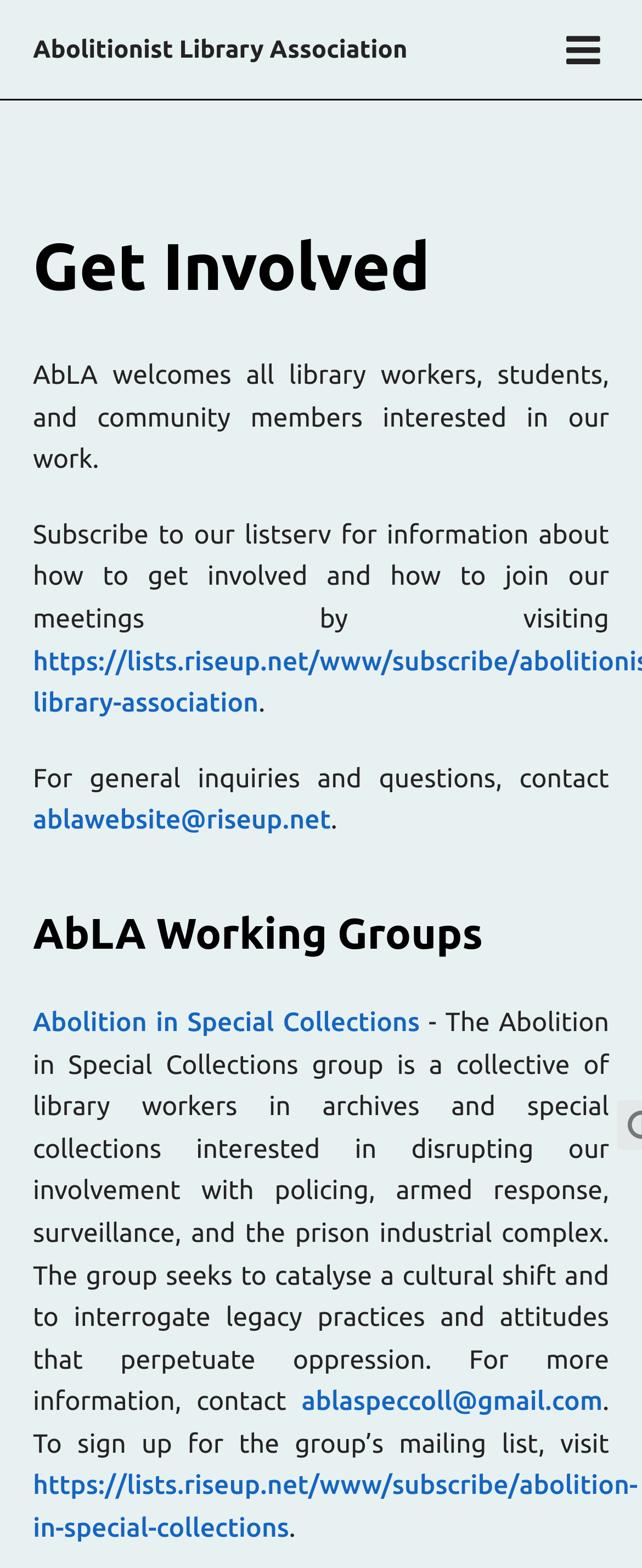How can one contact the organization for general inquiries?
Please provide a comprehensive answer based on the contents of the image.

I found the answer by looking at the link element with the email address 'ablawebsite@riseup.net', which is described as the contact for general inquiries and questions.